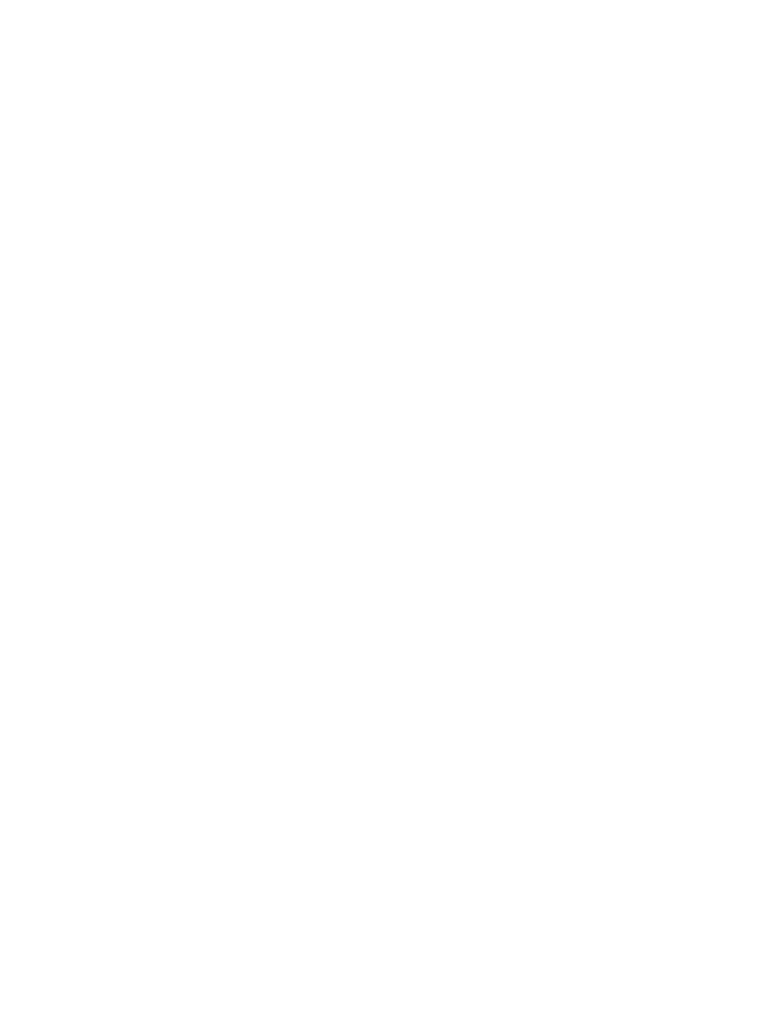Please answer the following question using a single word or phrase: 
What is the theme of the image?

Fostering dogs